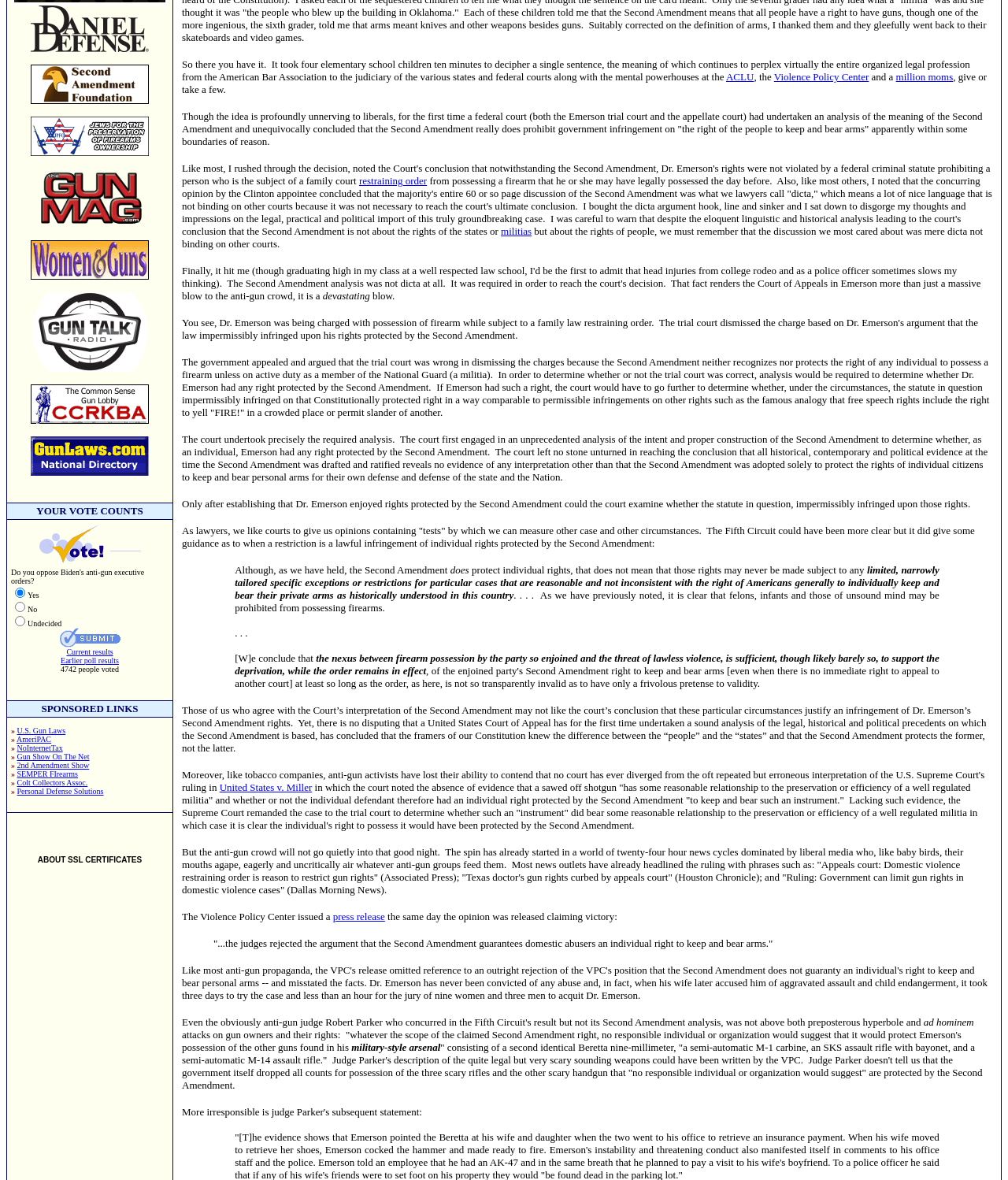Bounding box coordinates must be specified in the format (top-left x, top-left y, bottom-right x, bottom-right y). All values should be floating point numbers between 0 and 1. What are the bounding box coordinates of the UI element described as: Personal Defense Solutions

[0.017, 0.667, 0.103, 0.674]